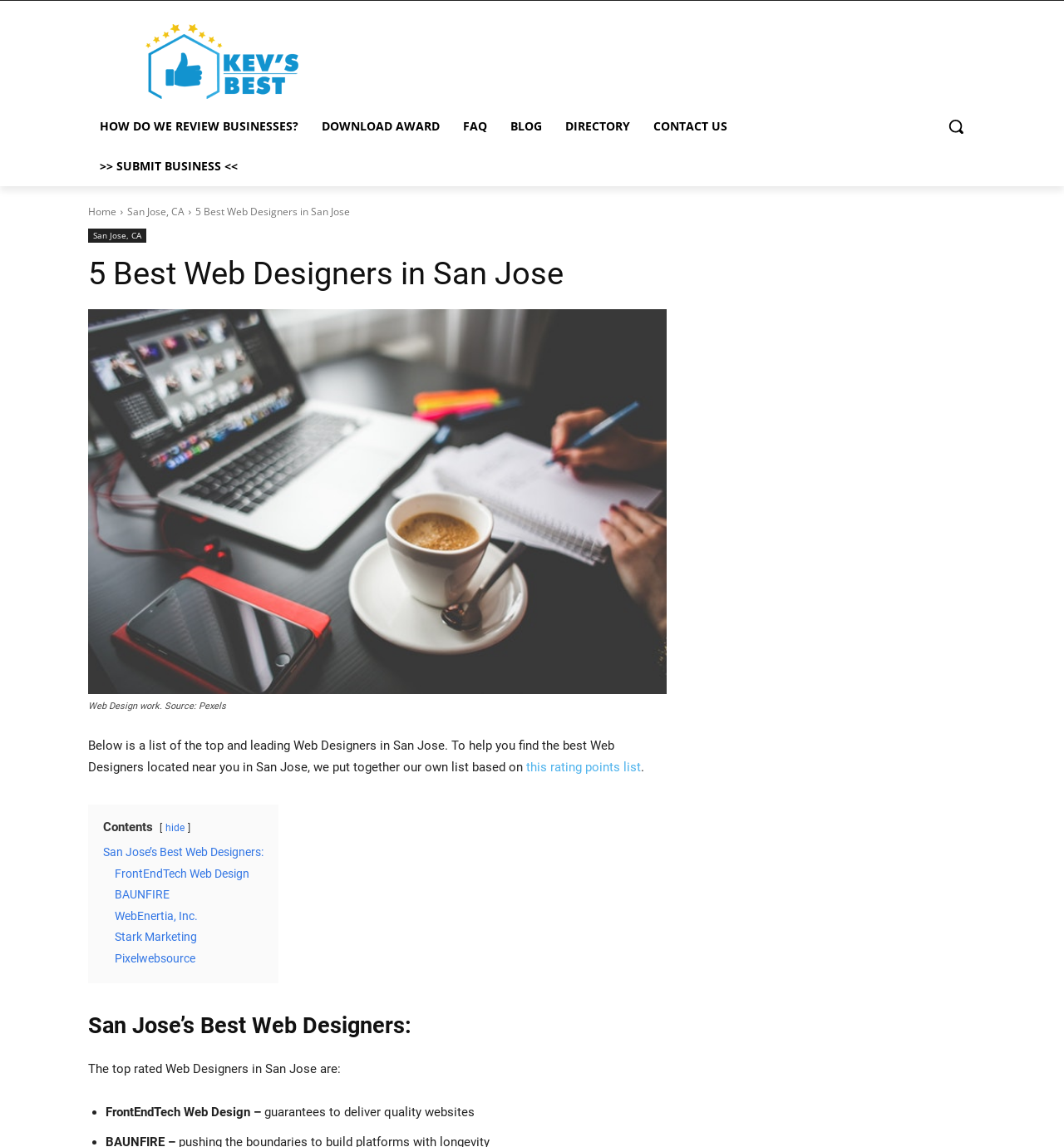Please answer the following question using a single word or phrase: What is the rating points list based on?

This rating points list